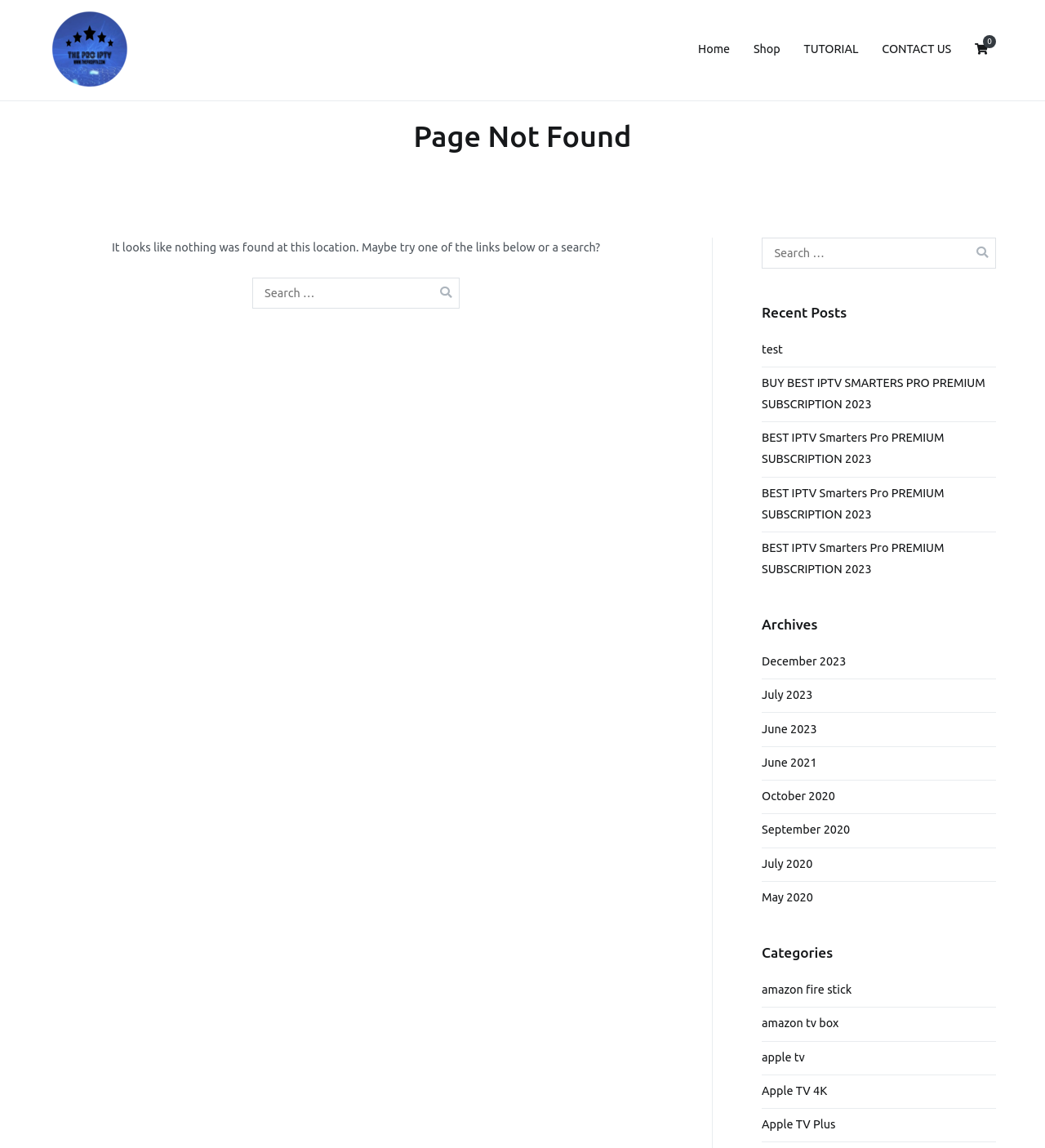Refer to the image and offer a detailed explanation in response to the question: How many categories are there?

I counted the links in the 'Categories' section, which are 'amazon fire stick', 'amazon tv box', 'apple tv', 'Apple TV 4K', 'Apple TV Plus', and a few more. Therefore, there are 7 categories.